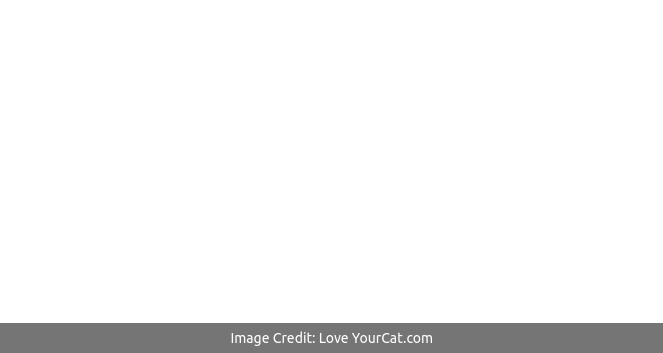Provide a thorough description of the image presented.

The image showcases the **Shark Rotator Powered Lift-Away NV752** vacuum cleaner, a powerful solution designed specifically for cat owners. Known for its superb filtration capabilities, this vacuum features a HEPA filter that effectively captures fine litter dust, ensuring clean air in your home. Ideal for various surfaces, it effortlessly switches between carpets and hard floors, making it versatile for different cleaning needs. Additionally, its Hard Floor Hero attachment provides excellent coverage for stubborn debris, while its maneuverability allows for easy cleaning under furniture and above-floor areas. 

Image Credit: Love YourCat.com